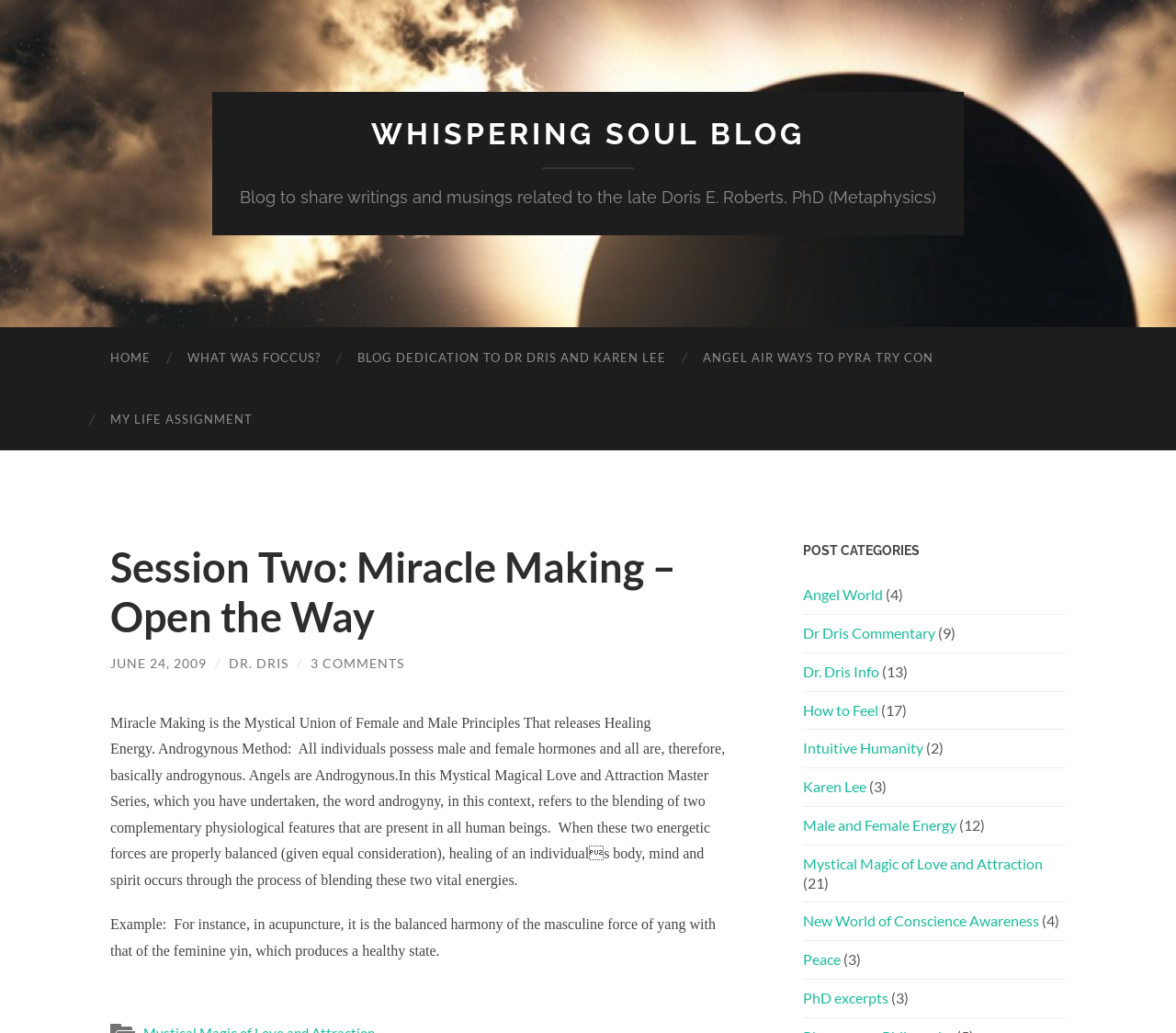Pinpoint the bounding box coordinates of the clickable area needed to execute the instruction: "Learn more about 'Dr. Dris'". The coordinates should be specified as four float numbers between 0 and 1, i.e., [left, top, right, bottom].

[0.195, 0.634, 0.245, 0.649]